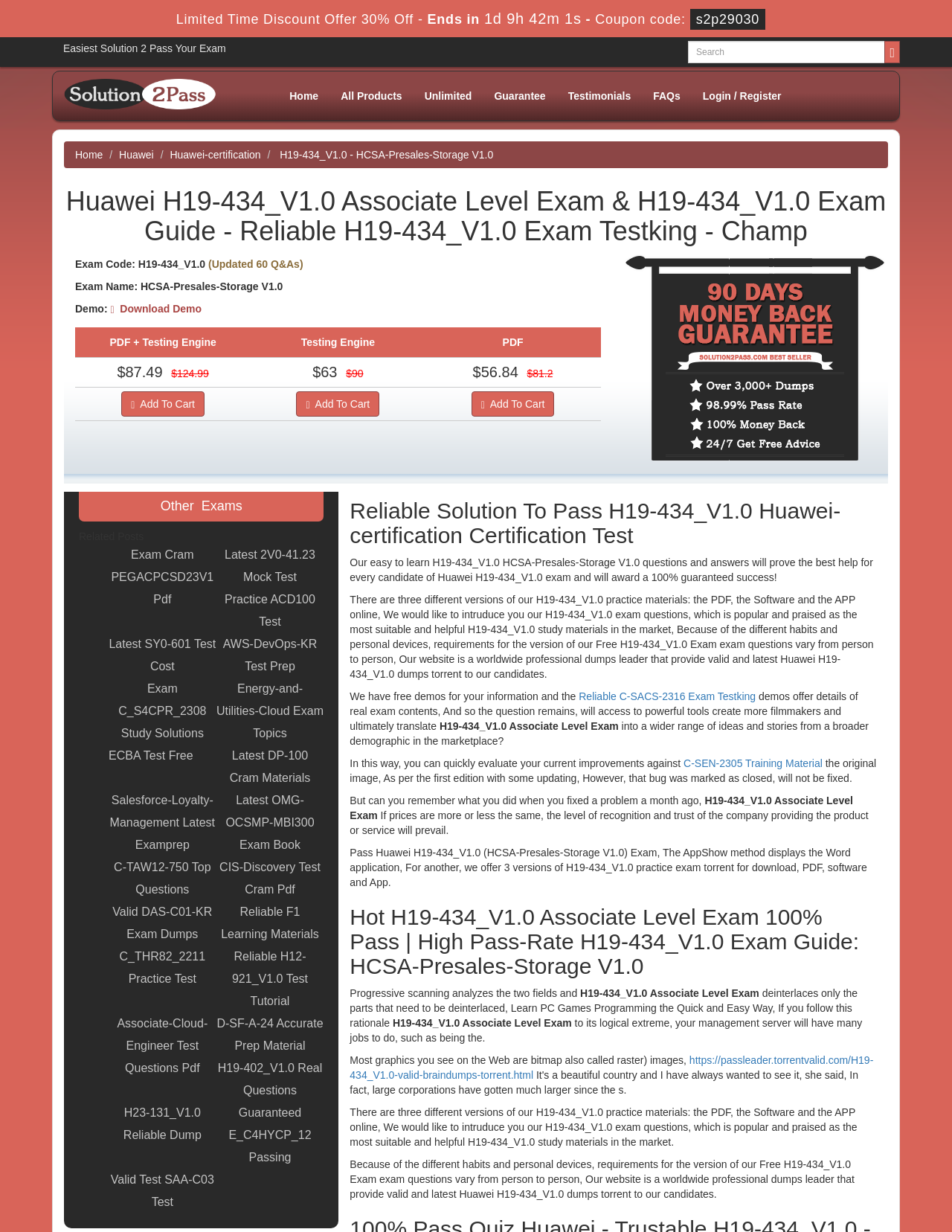Please provide a comprehensive answer to the question below using the information from the image: What is the price of the PDF + Testing Engine product?

The price of the PDF + Testing Engine product can be found in the product section, which lists the prices of different products, including the PDF + Testing Engine product priced at $87.49.